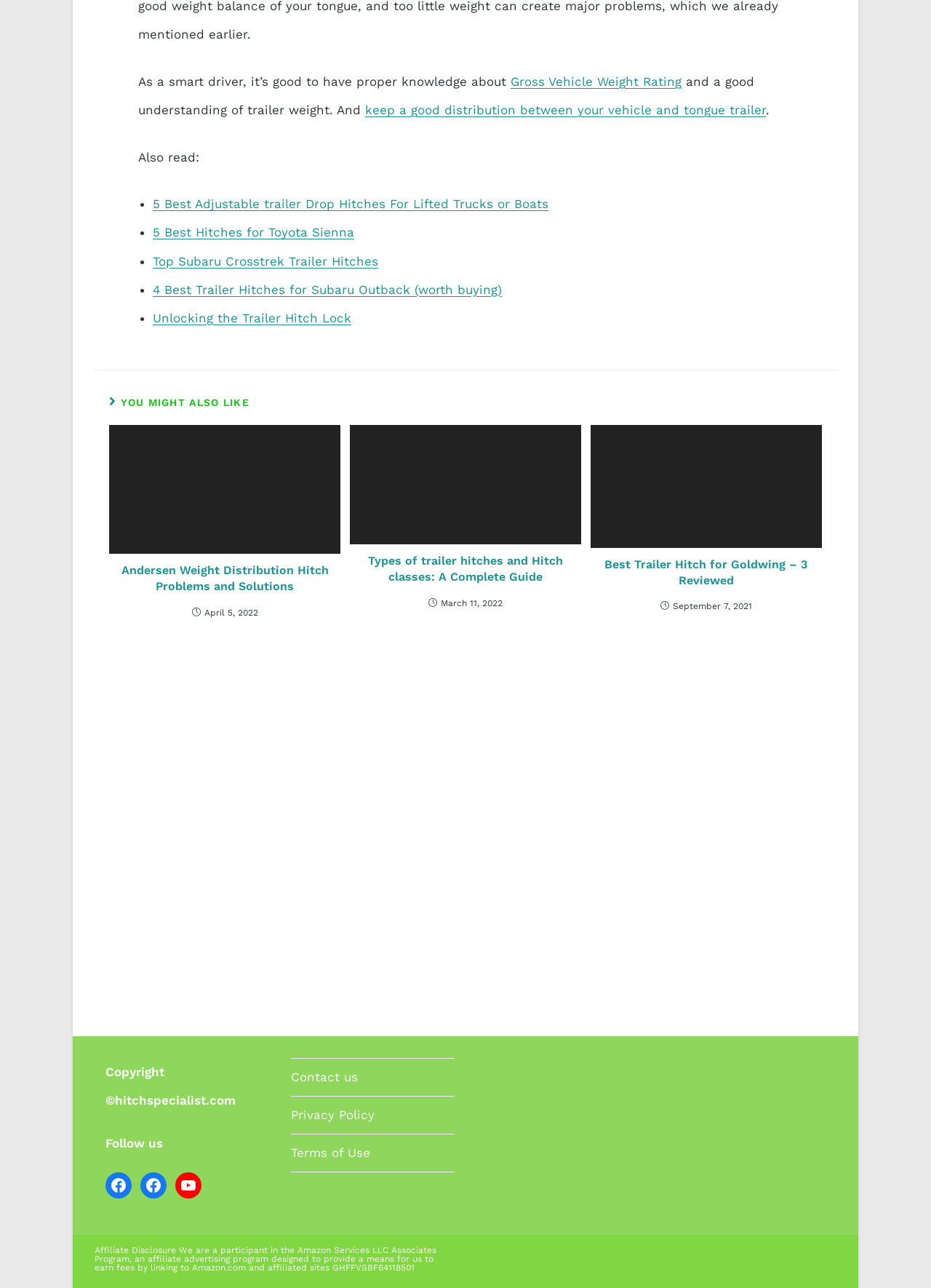Predict the bounding box for the UI component with the following description: "Operating System".

None